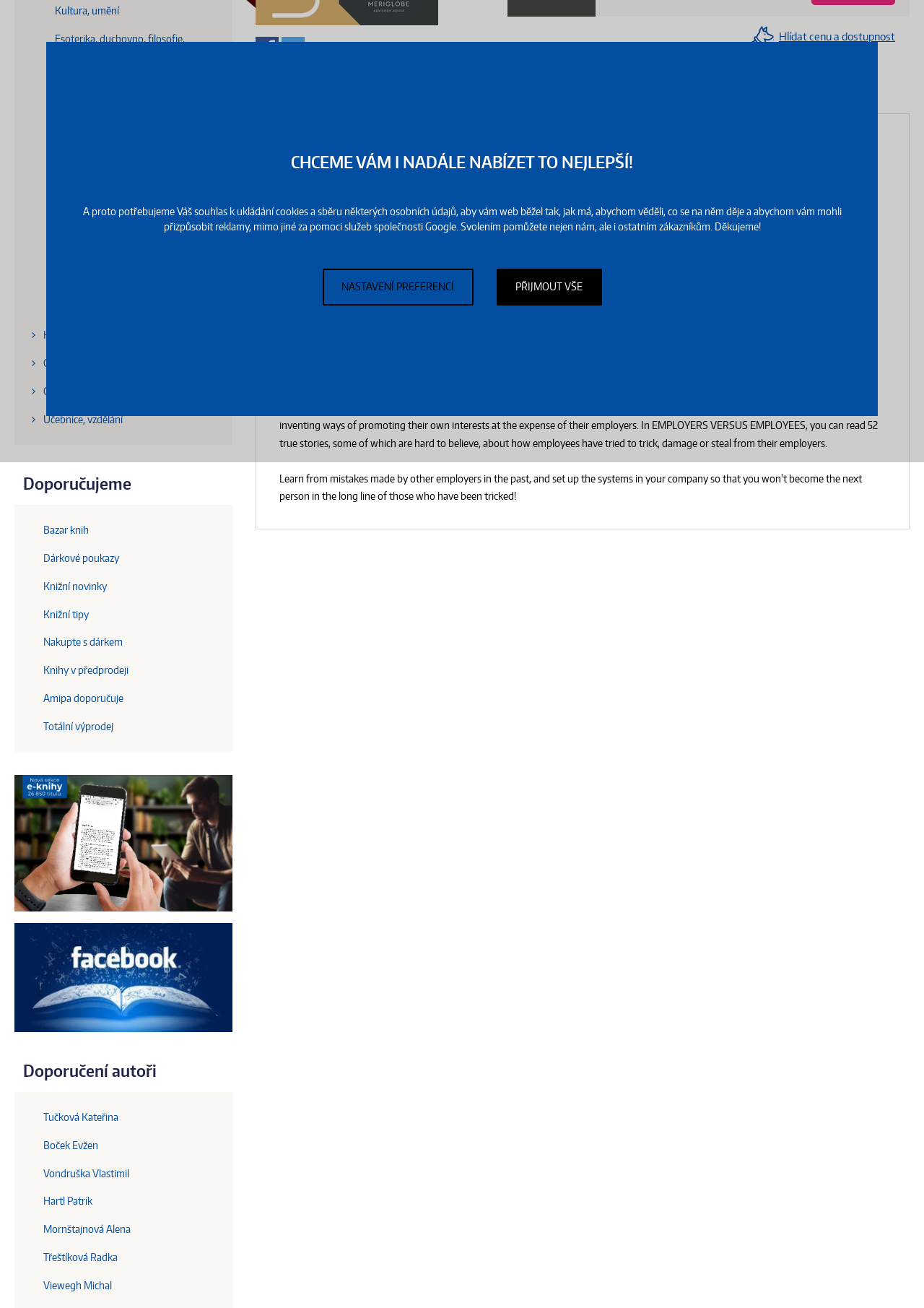Determine the bounding box coordinates for the UI element described. Format the coordinates as (top-left x, top-left y, bottom-right x, bottom-right y) and ensure all values are between 0 and 1. Element description: Esoterika, duchovno, filosofie, náboženství

[0.016, 0.019, 0.252, 0.053]